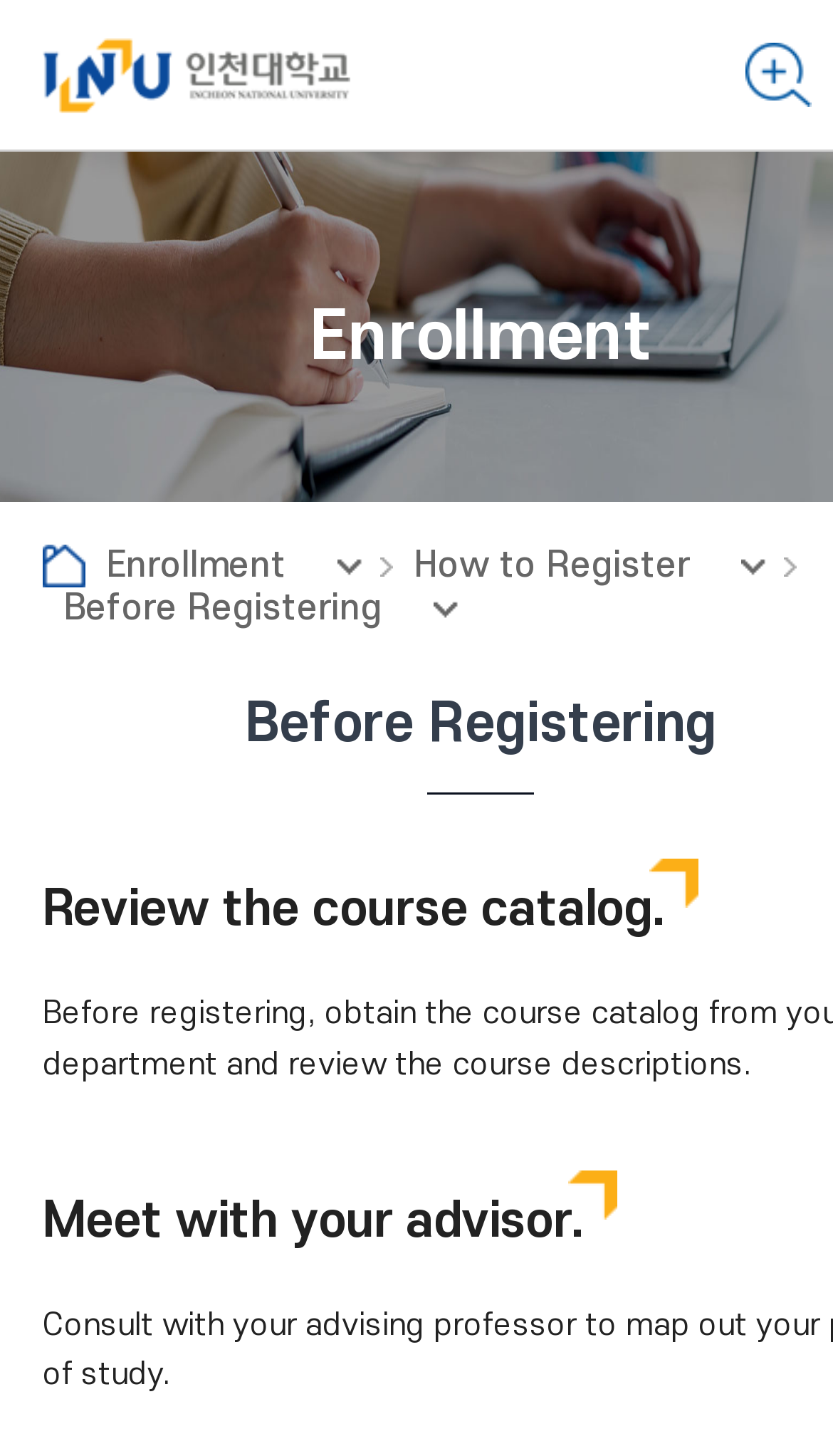Examine the image carefully and respond to the question with a detailed answer: 
How many buttons are there on the webpage?

The webpage has four buttons: 'Search', 'Enrollment', 'How to Register', and 'Before Registering'.